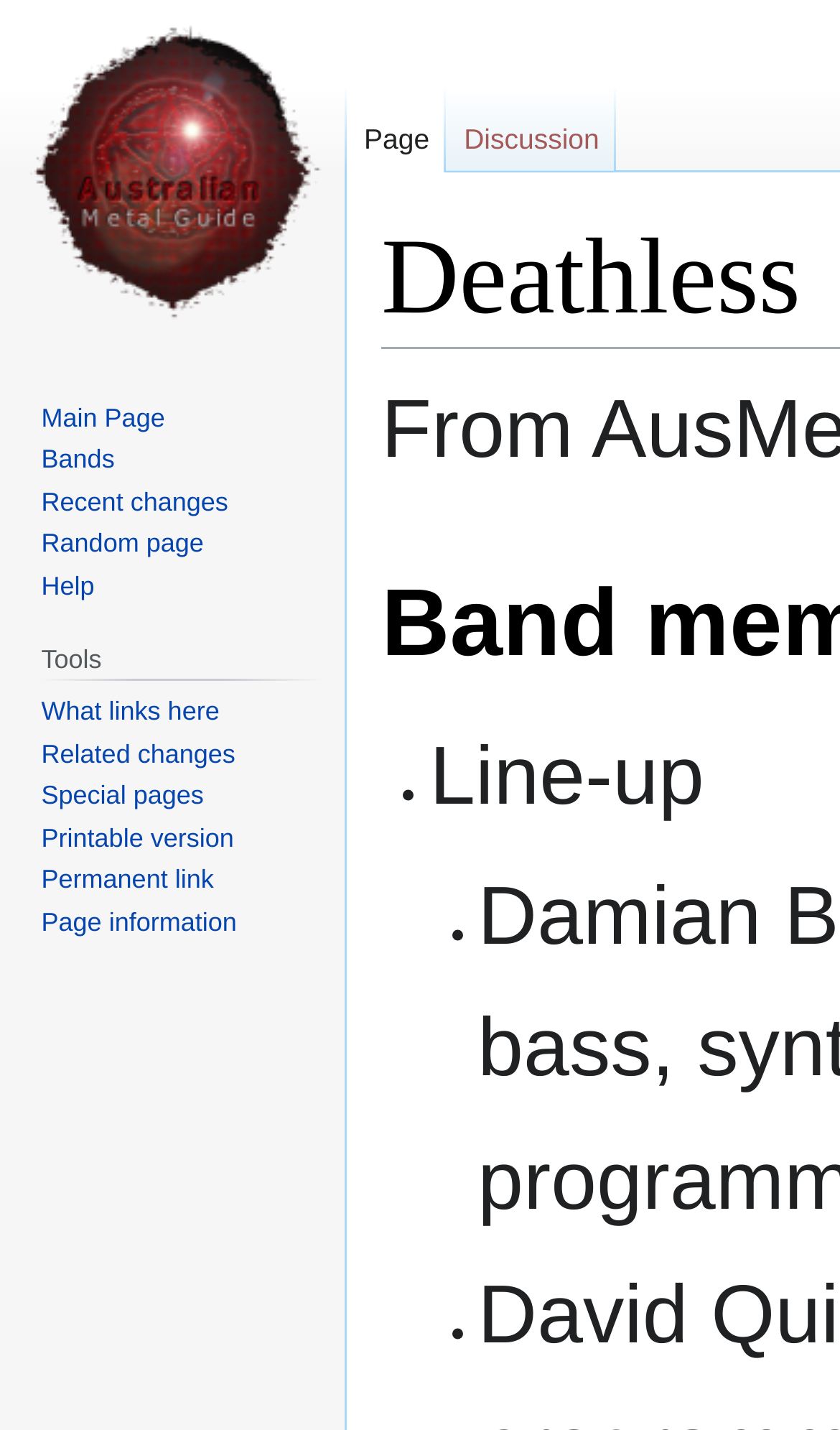Describe in detail what you see on the webpage.

The webpage is about the band "Deathless" and appears to be a wiki page. At the top left corner, there is a link to "Visit the main page". Below it, there are two navigation menus: "Namespaces" and "Navigation". The "Namespaces" menu has three links: "Page", "Discussion", and others. The "Navigation" menu has five links: "Main Page", "Bands", "Recent changes", "Random page", and "Help".

On the right side of the page, there are two links: "Jump to navigation" and "Jump to search". Below these links, there is a list with two list markers, followed by a static text "Line-up". This is likely a section about the band's lineup. There are two more list markers below, which may indicate additional information about the band members.

At the bottom of the page, there is another navigation menu called "Tools". This menu has six links: "What links here", "Related changes", "Special pages", "Printable version", "Permanent link", and "Page information". These links provide additional functionality for the page.